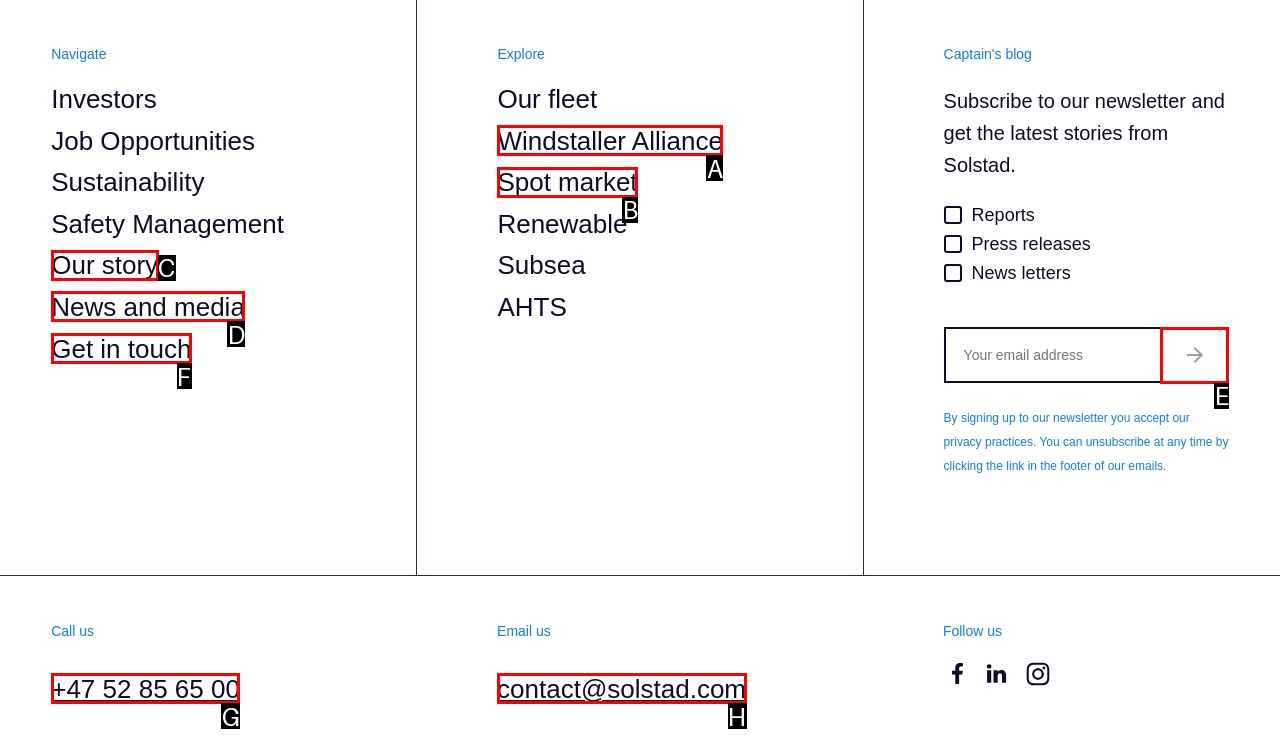Identify the option that corresponds to: Get in touch
Respond with the corresponding letter from the choices provided.

F